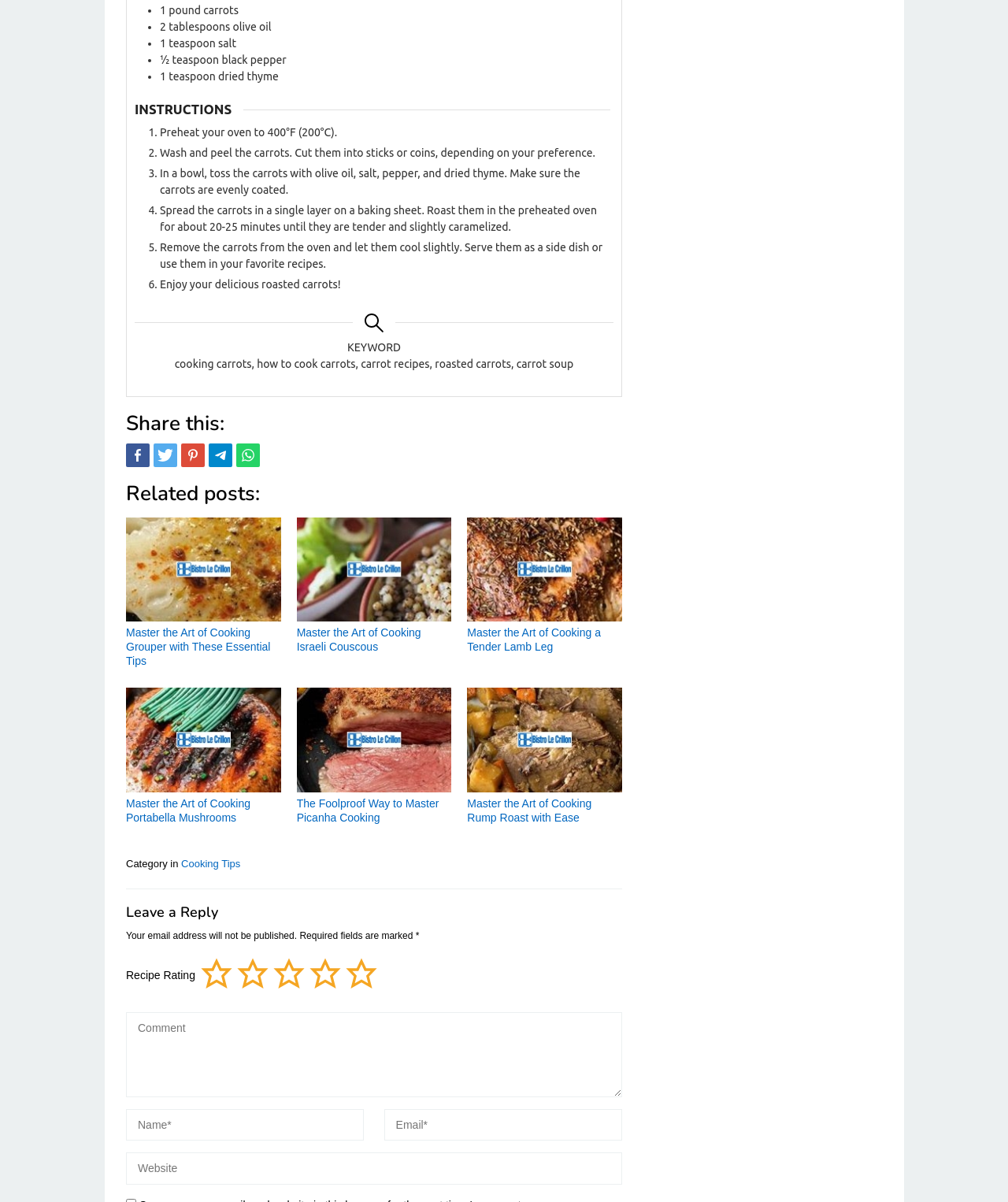Identify the bounding box coordinates of the element that should be clicked to fulfill this task: "Rate this recipe 5 out of 5 stars". The coordinates should be provided as four float numbers between 0 and 1, i.e., [left, top, right, bottom].

[0.343, 0.795, 0.379, 0.825]